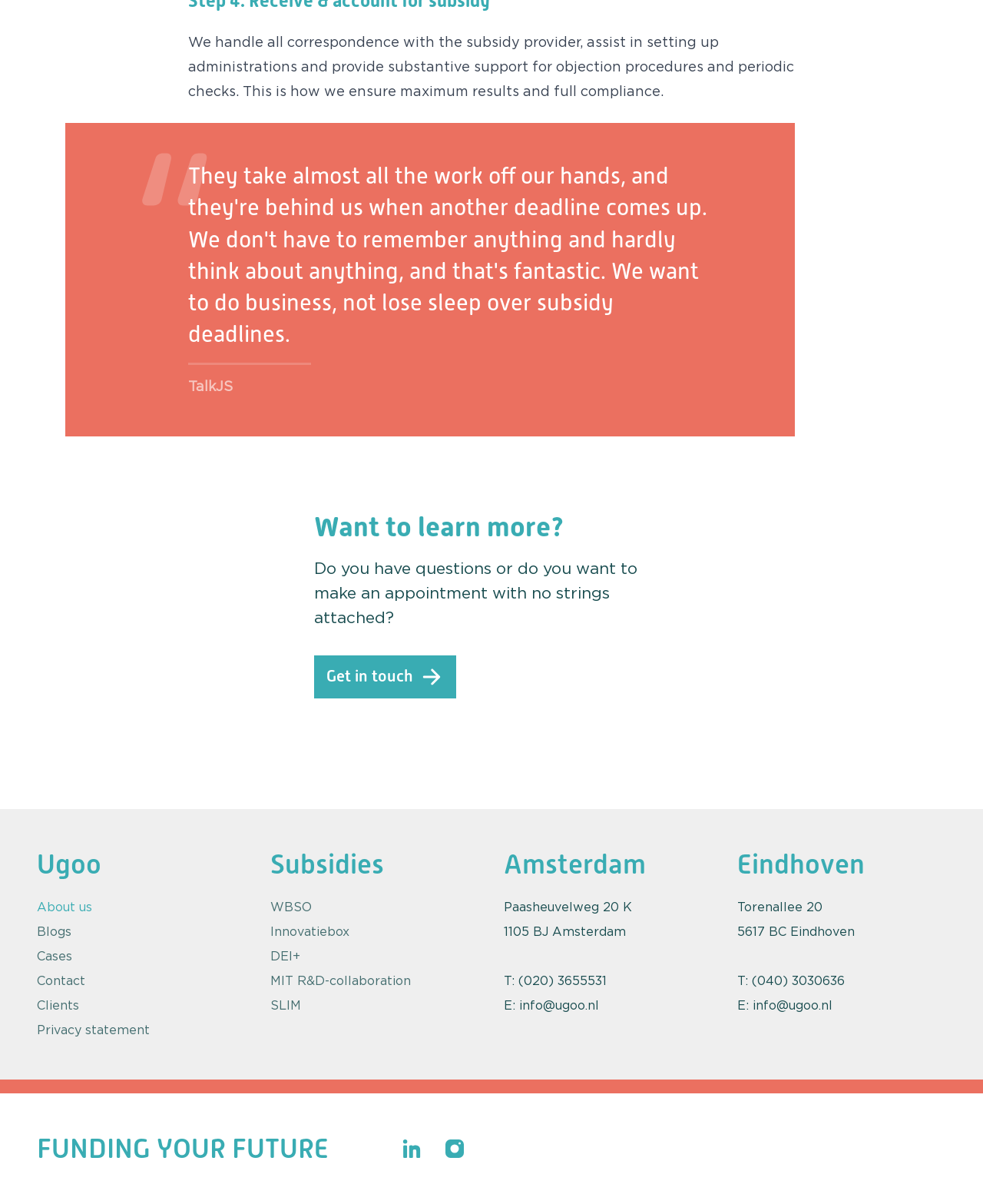What does Ugoo do for subsidy providers?
By examining the image, provide a one-word or phrase answer.

handle correspondence